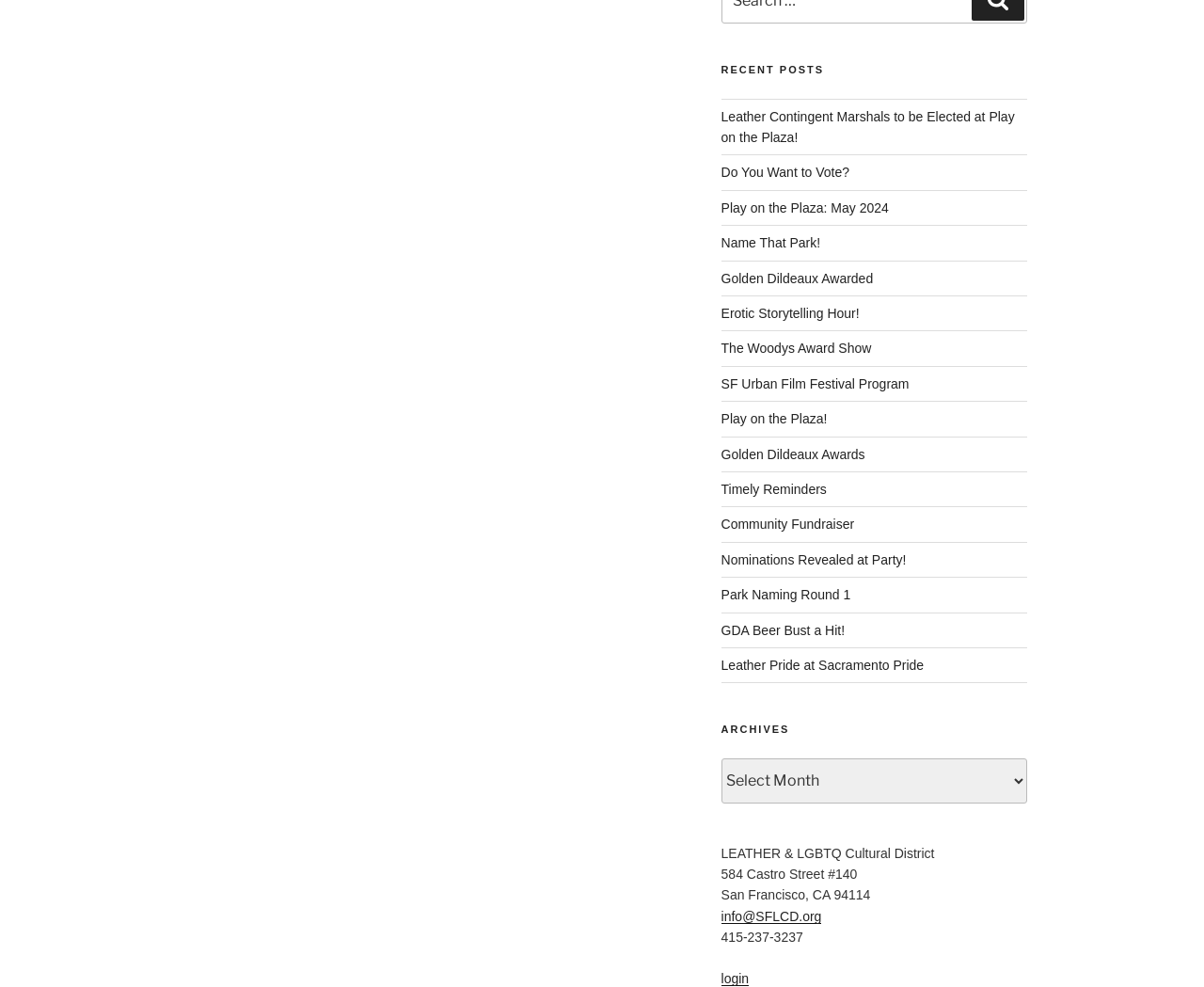Refer to the element description Timely Reminders and identify the corresponding bounding box in the screenshot. Format the coordinates as (top-left x, top-left y, bottom-right x, bottom-right y) with values in the range of 0 to 1.

[0.599, 0.488, 0.687, 0.503]